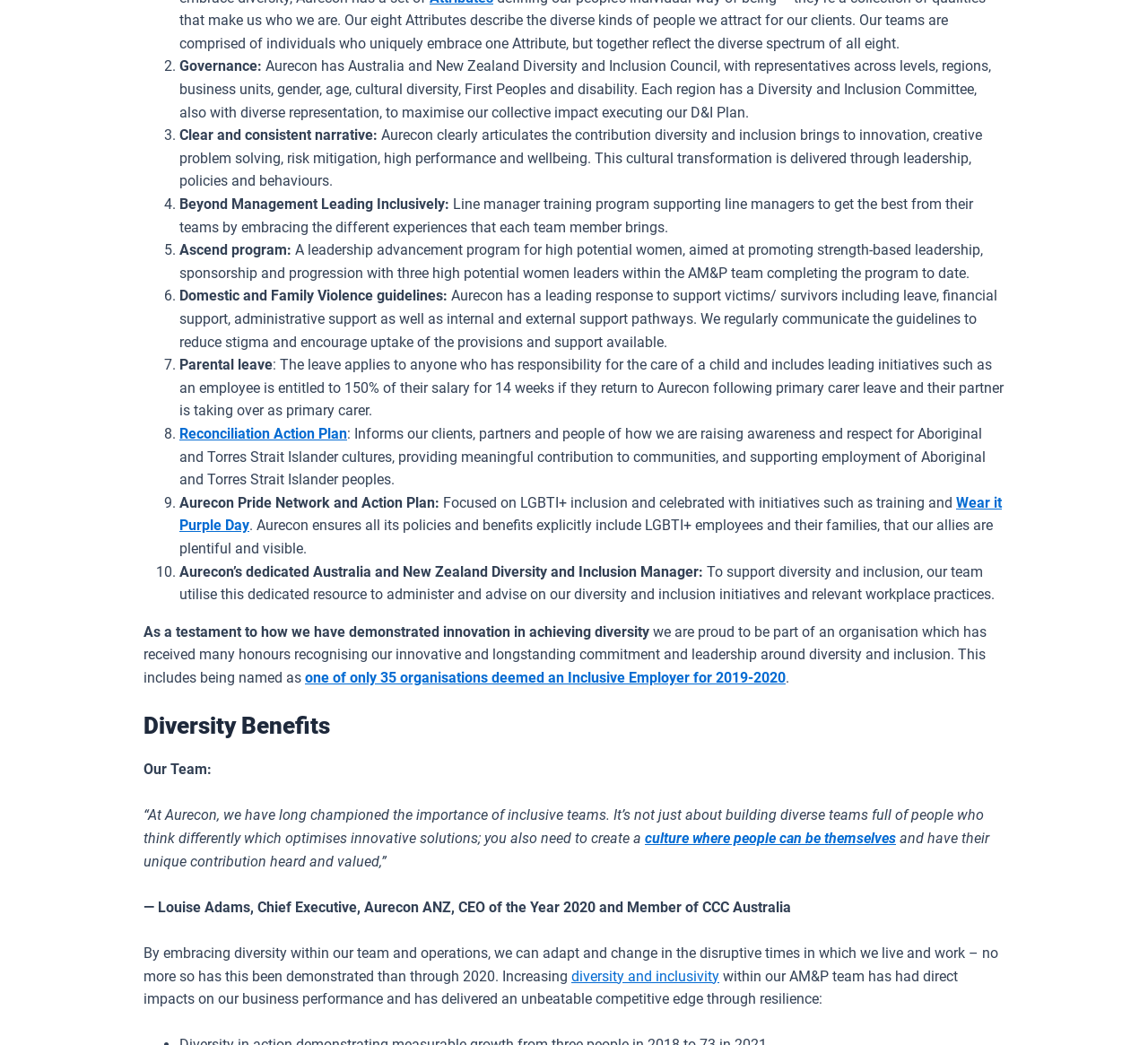Answer the question in a single word or phrase:
What is the purpose of Aurecon's Reconciliation Action Plan?

Raise awareness and respect for Aboriginal and Torres Strait Islander cultures